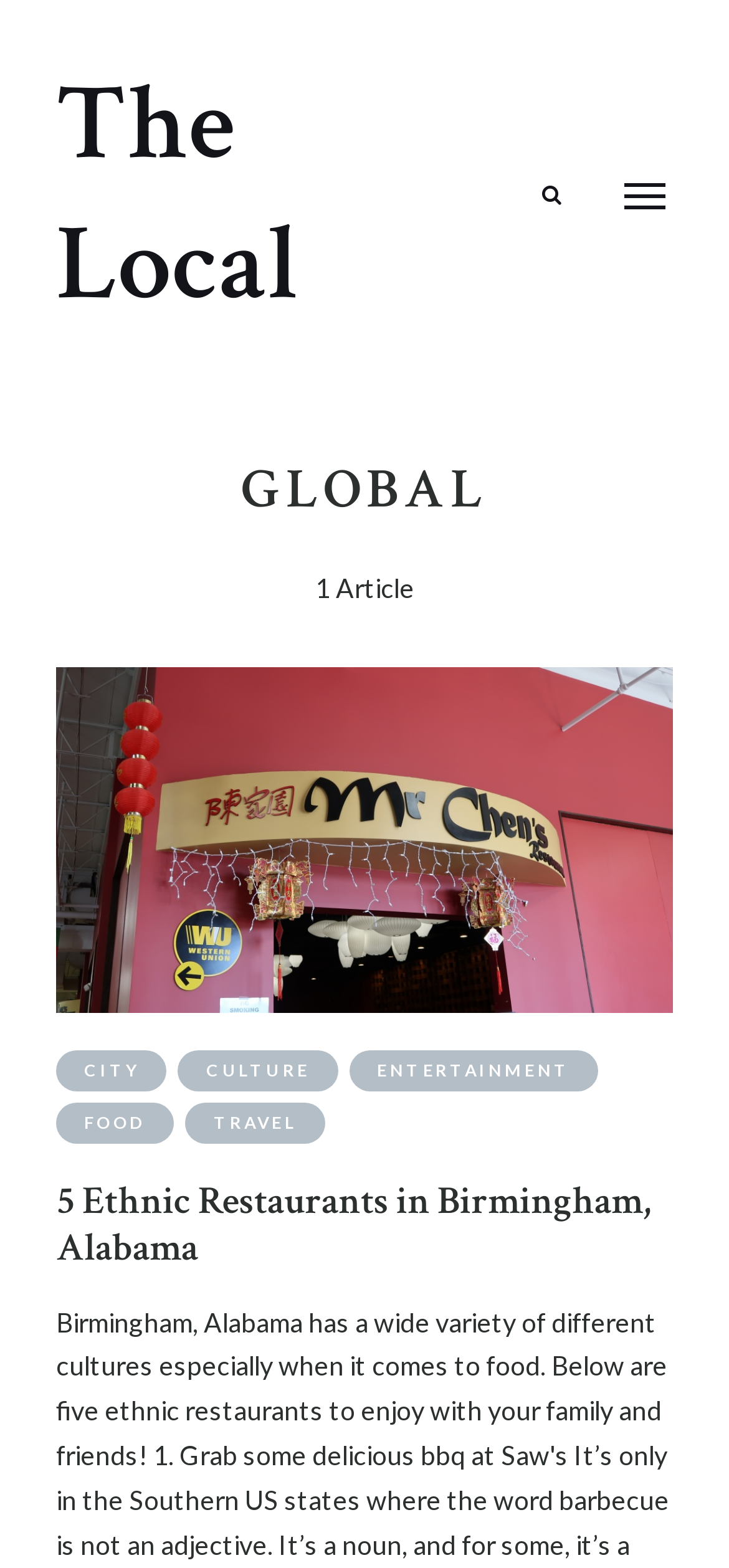Please respond to the question using a single word or phrase:
How many articles are displayed?

1